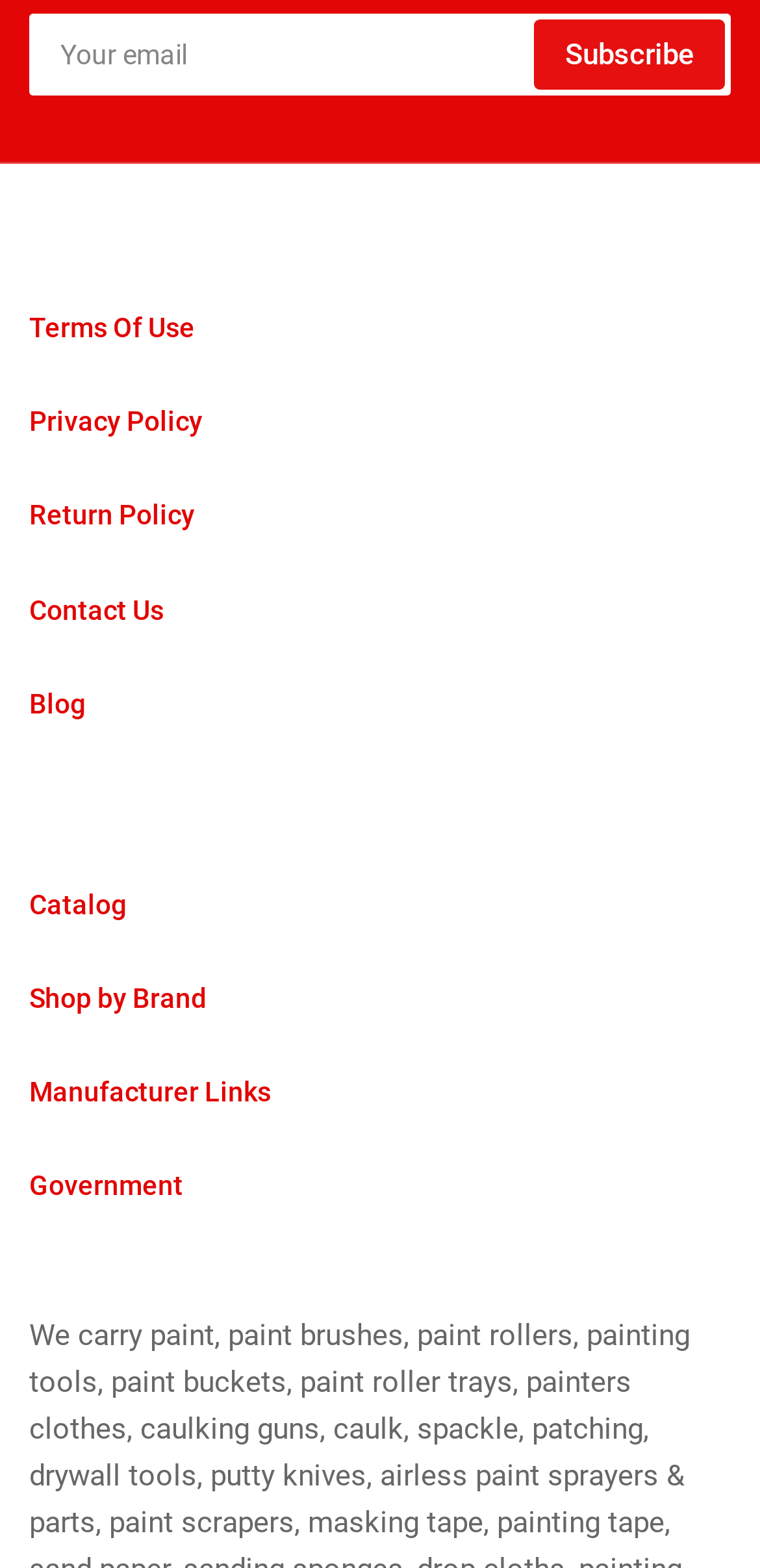Locate the bounding box coordinates of the element that needs to be clicked to carry out the instruction: "Enter your email". The coordinates should be given as four float numbers ranging from 0 to 1, i.e., [left, top, right, bottom].

[0.038, 0.009, 0.962, 0.061]